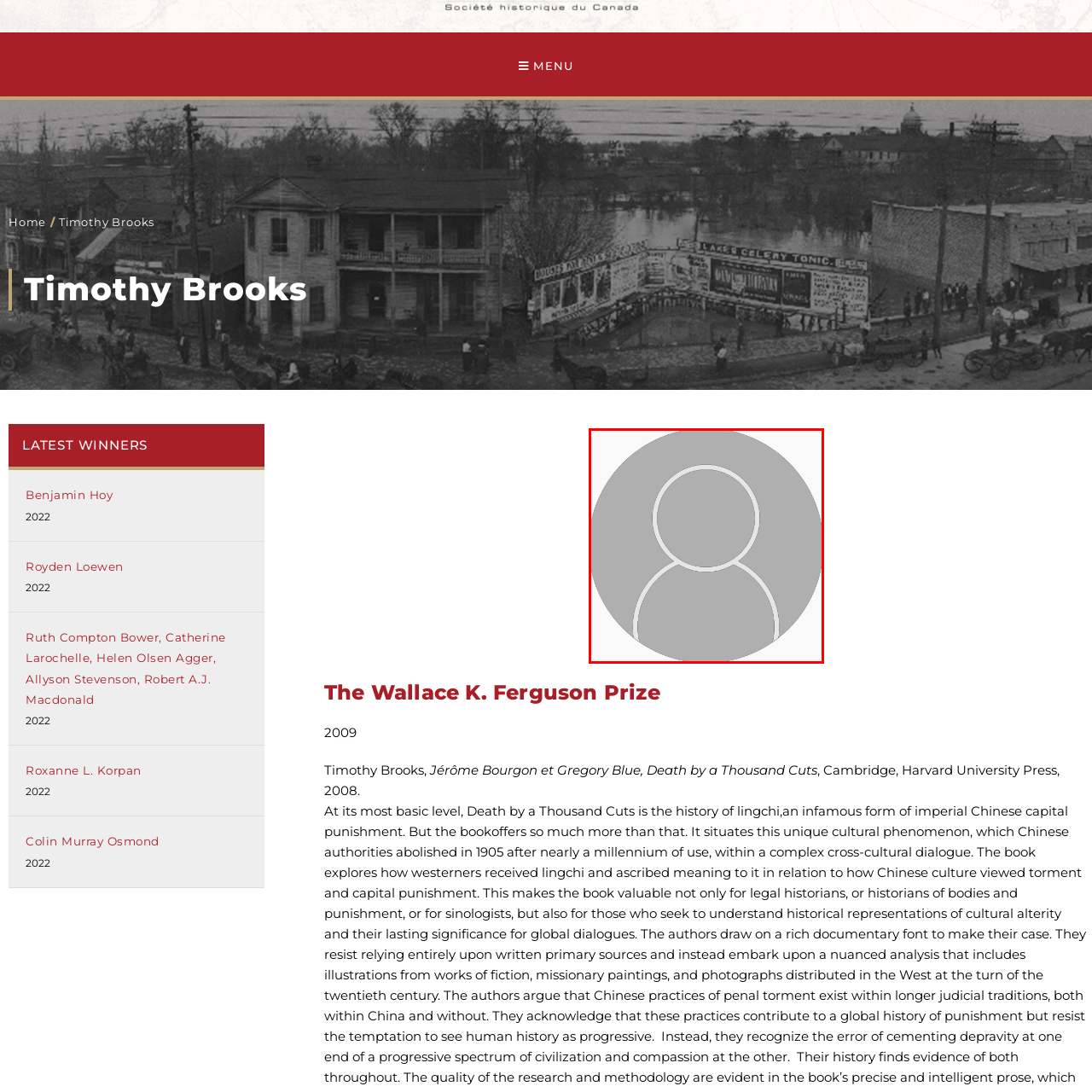Study the image surrounded by the red bounding box and respond as thoroughly as possible to the following question, using the image for reference: What does the avatar icon represent?

The caption states that such avatars are common in various applications, signifying anonymity or the absence of a specific user photograph, implying that the avatar icon represents a user who does not have a personalized image uploaded.